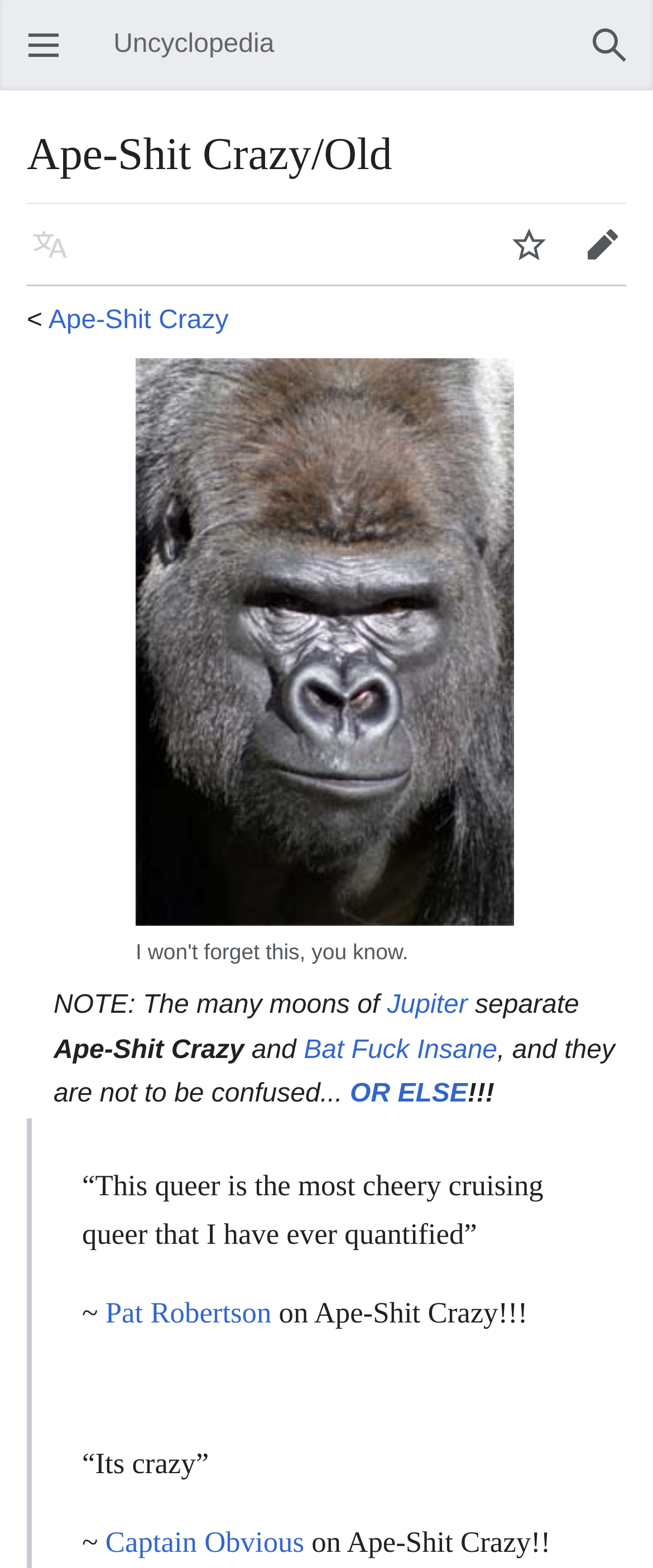Who said '“This queer is the most cheery cruising queer that I have ever quantified”'?
Using the image as a reference, answer the question with a short word or phrase.

Pat Robertson